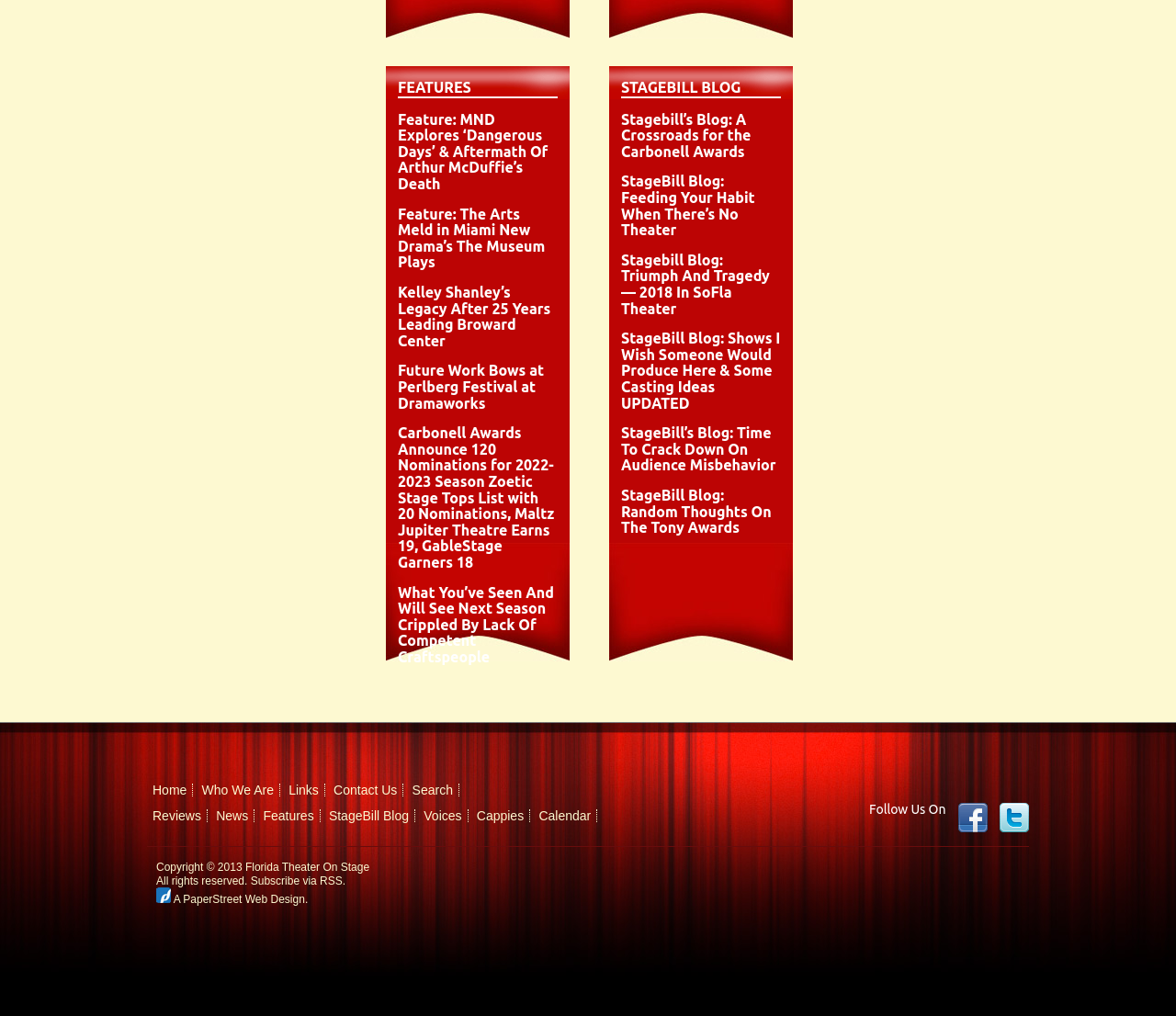How many links are under the 'STAGEBILL BLOG' heading?
Based on the image, provide your answer in one word or phrase.

5